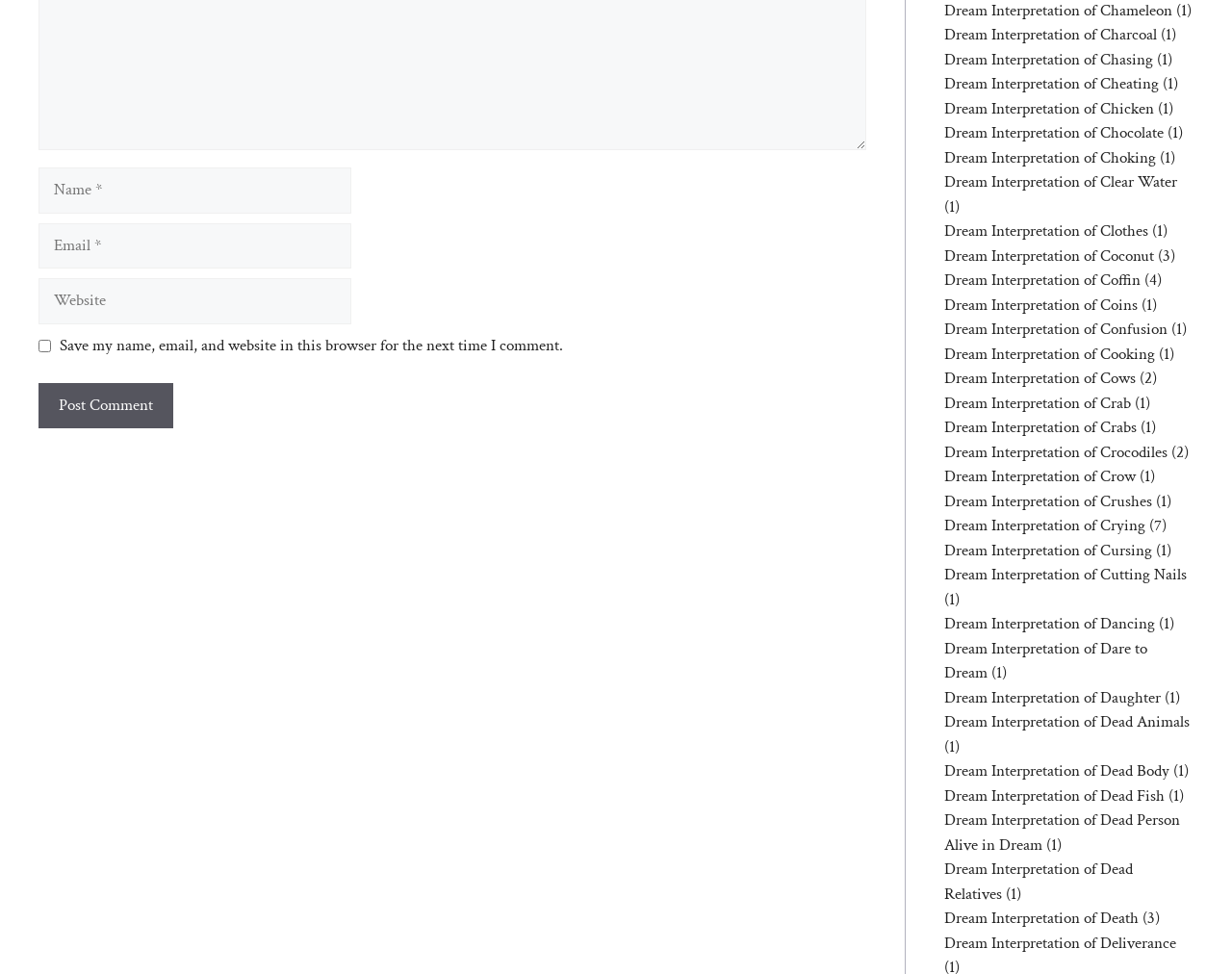Please specify the bounding box coordinates in the format (top-left x, top-left y, bottom-right x, bottom-right y), with all values as floating point numbers between 0 and 1. Identify the bounding box of the UI element described by: Dream Interpretation of Crow

[0.766, 0.478, 0.922, 0.5]